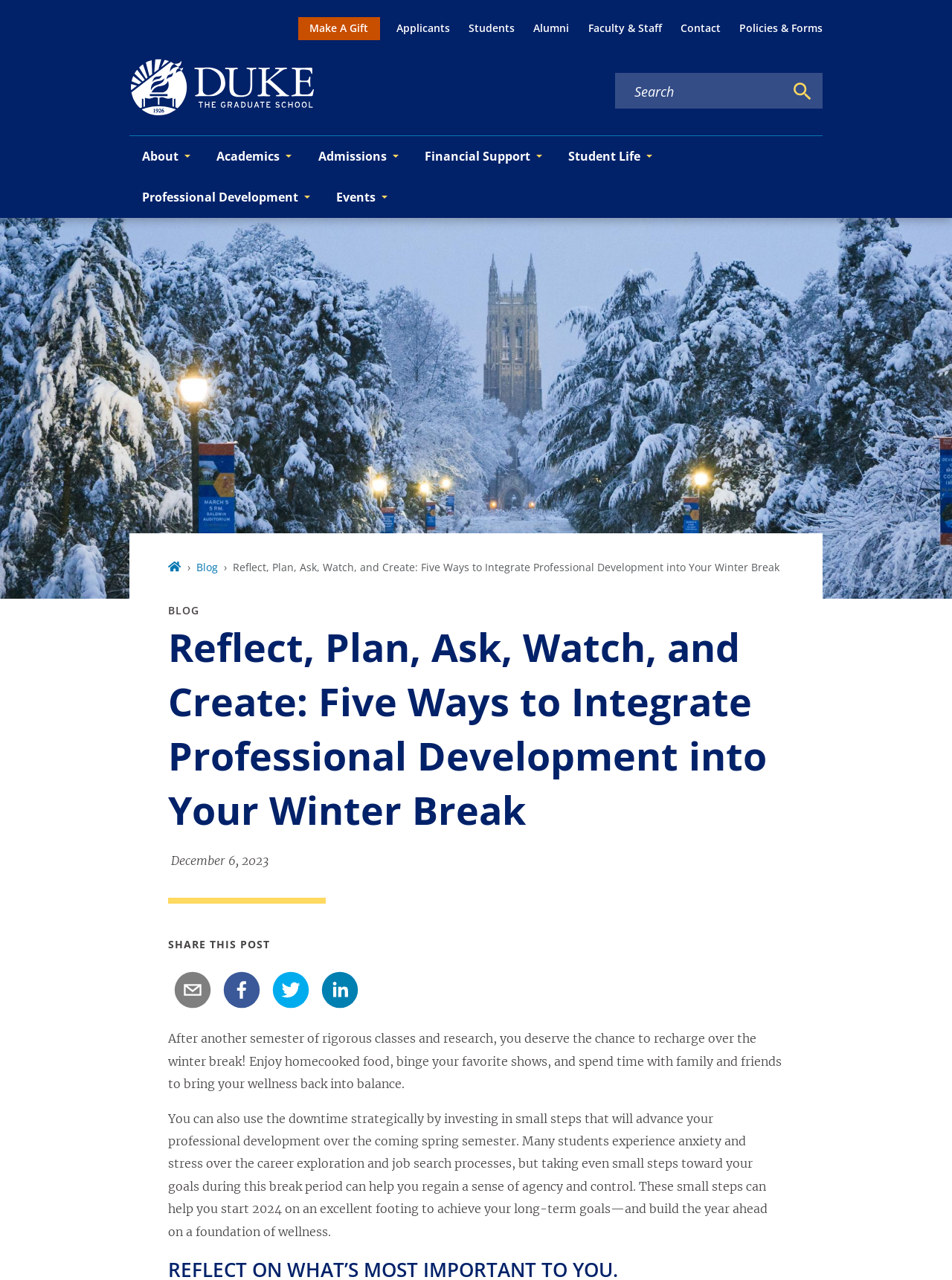What is the name of the graduate school?
Using the visual information, reply with a single word or short phrase.

Duke Graduate School